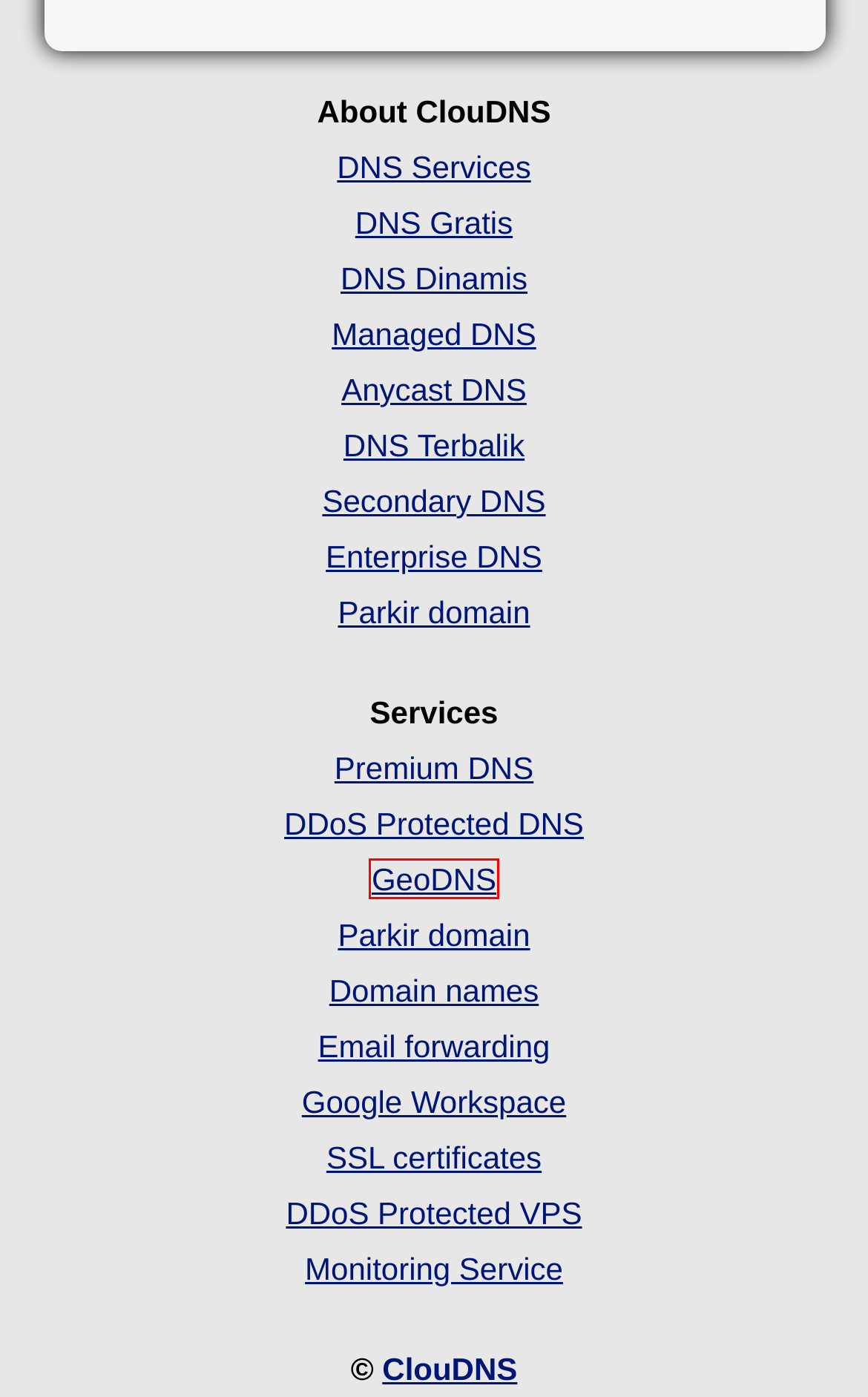You are provided with a screenshot of a webpage that includes a red rectangle bounding box. Please choose the most appropriate webpage description that matches the new webpage after clicking the element within the red bounding box. Here are the candidates:
A. Free Managed DNS | ClouDNS
B. Enterprise DNS services | ClouDNS
C. Secondary DNS Services. Test for Free | ClouDNS
D. GeoDNS and Geolocation Load Balancing Service. Test for Free | ClouDNS
E. Server DNS Pribadi | ClouDNS
F. Premium DNS hosting plans. Test for Free | ClouDNS
G. CloudPrima: Premium Cloud VPS servers
H. DNS services | ClouDNS

D